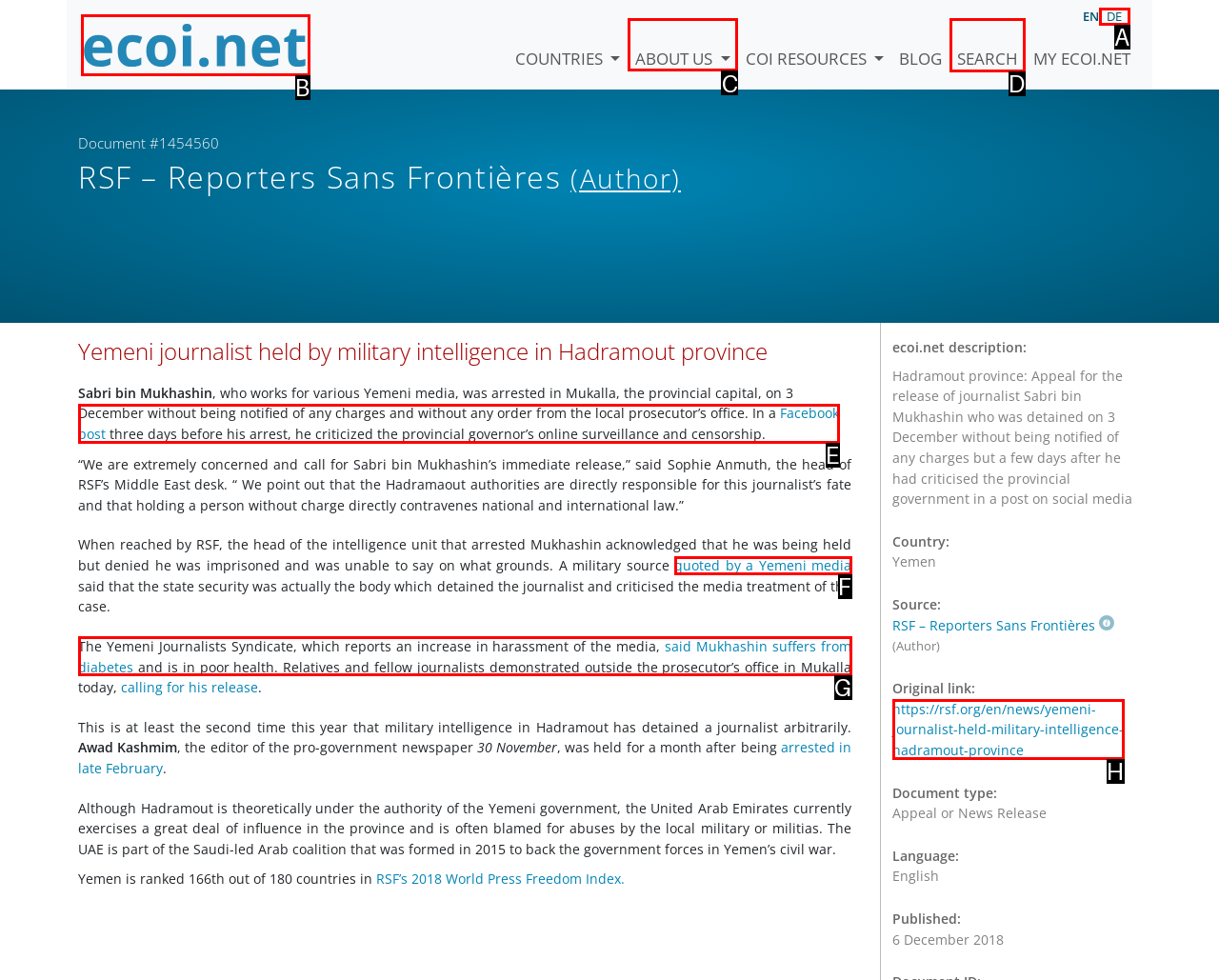Please indicate which HTML element should be clicked to fulfill the following task: Download ECNS App. Provide the letter of the selected option.

None